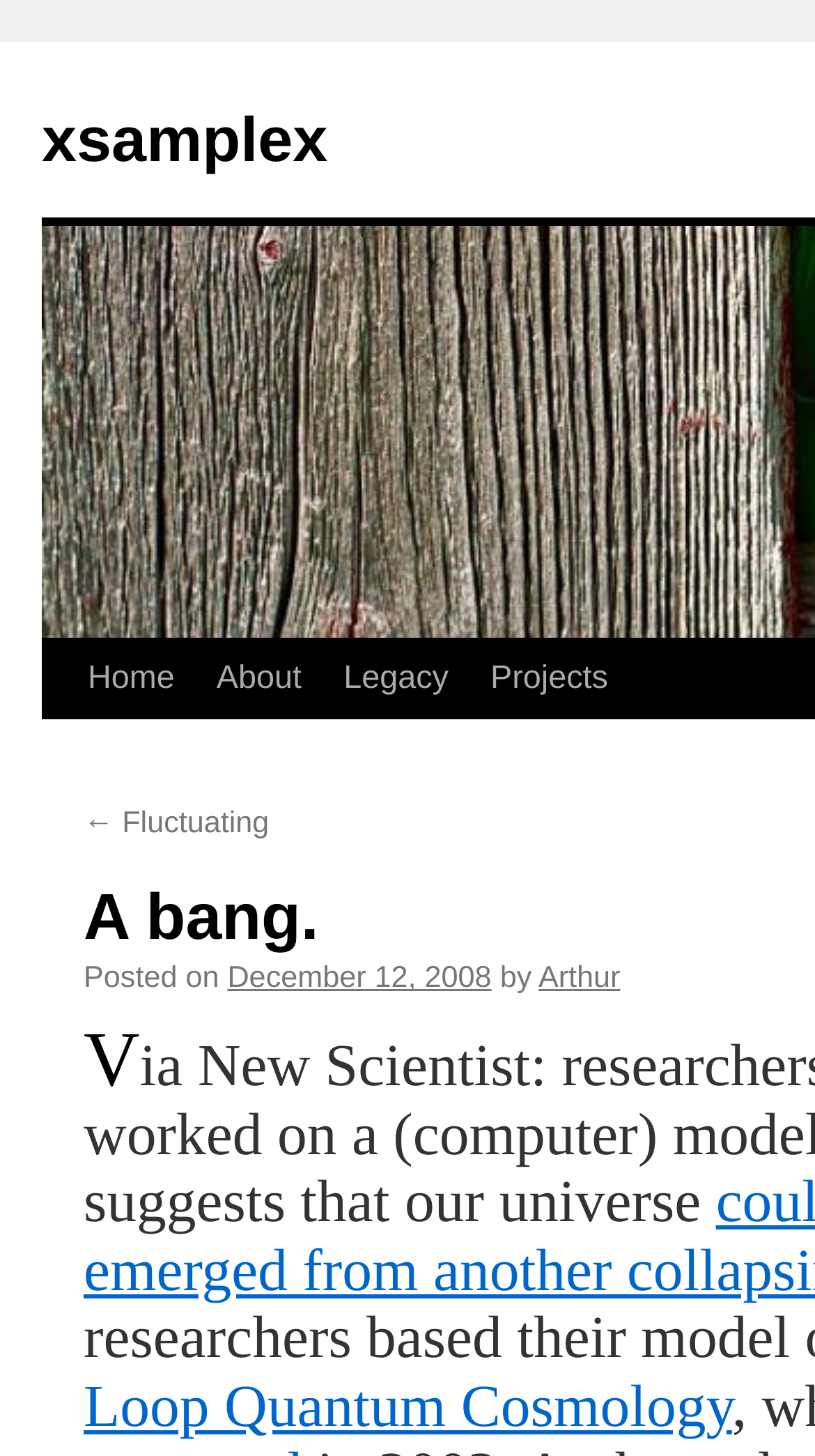Use a single word or phrase to answer the following:
What is the name of the author of the post?

Arthur